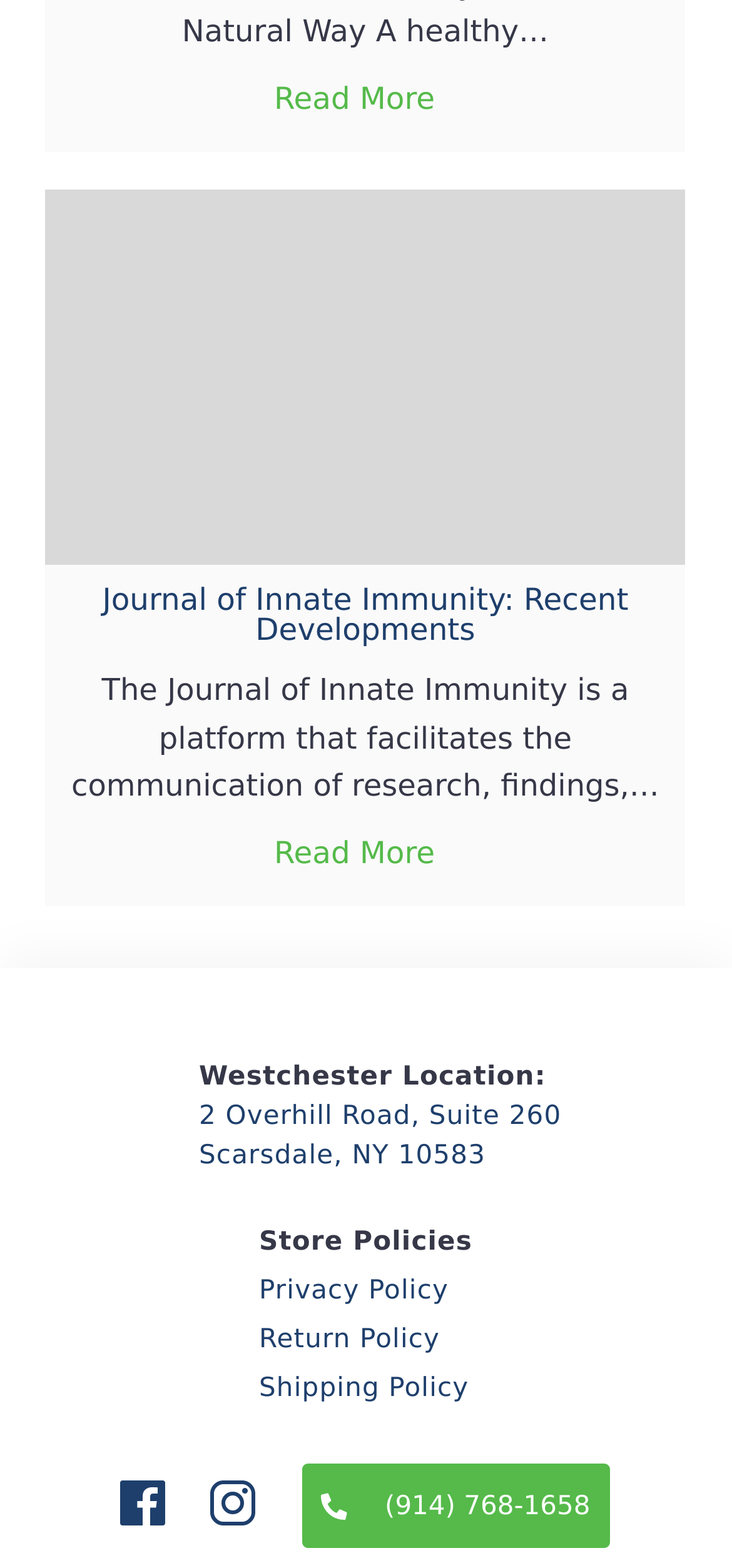How many policy links are available?
Ensure your answer is thorough and detailed.

There are three policy links available: 'Privacy Policy', 'Return Policy', and 'Shipping Policy'. These links are located at the bottom of the webpage.